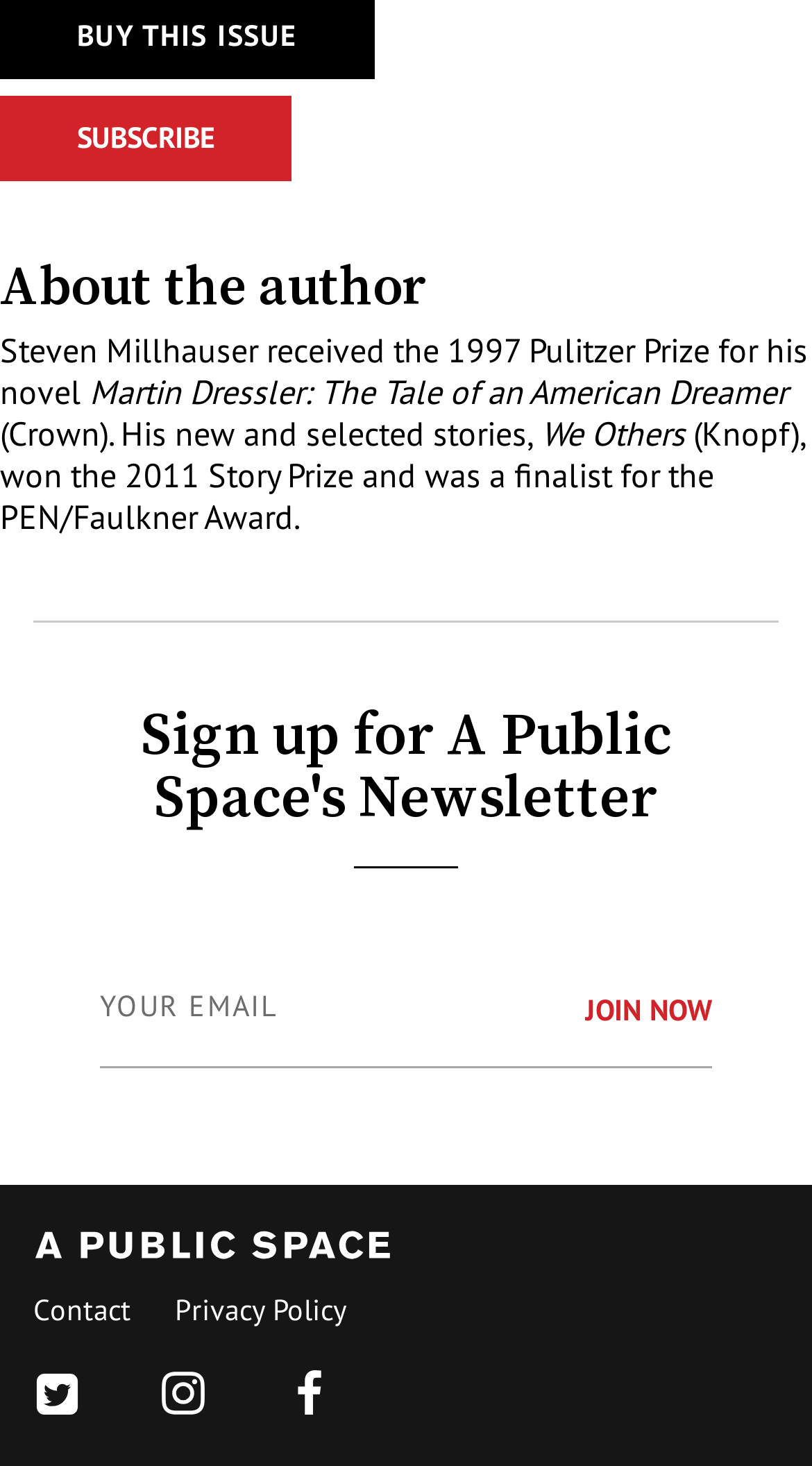Can you provide the bounding box coordinates for the element that should be clicked to implement the instruction: "Subscribe to the newsletter"?

[0.0, 0.065, 0.359, 0.123]